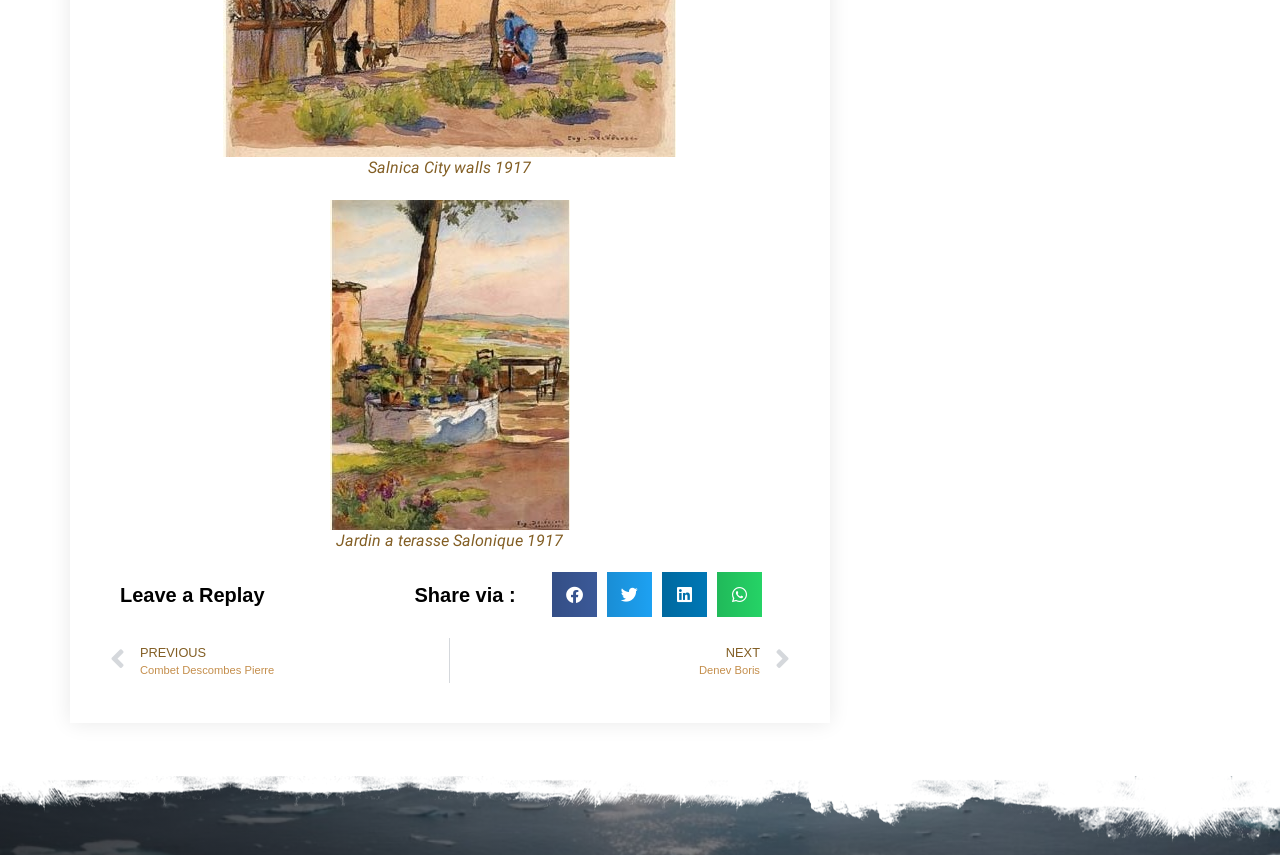What is the purpose of the 'Leave a Replay' section?
Please answer the question with as much detail and depth as you can.

The 'Leave a Replay' section is likely a comment section where users can leave their thoughts or opinions, as it is a common feature found on many websites.